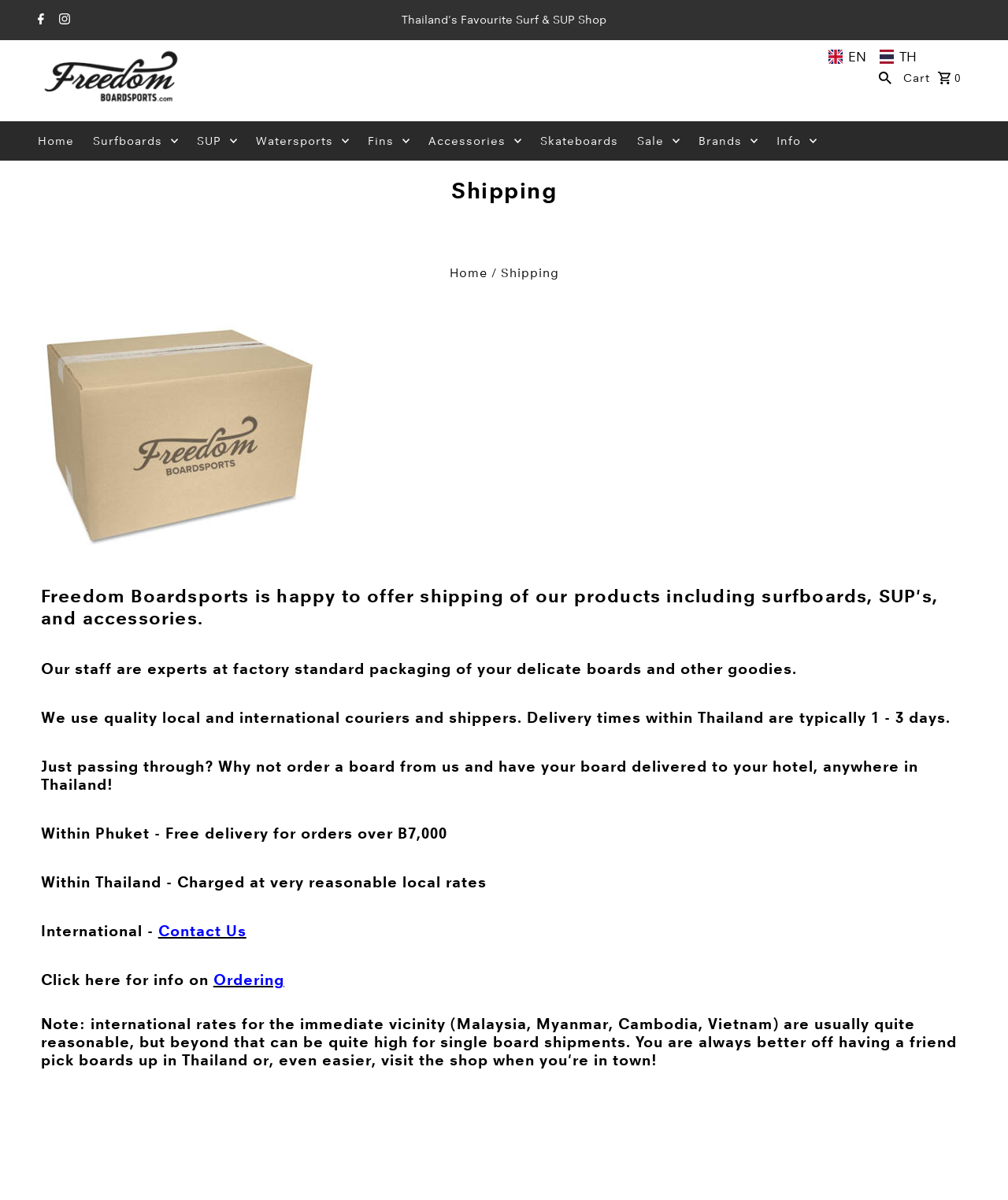Determine the bounding box coordinates for the area that needs to be clicked to fulfill this task: "Open cart". The coordinates must be given as four float numbers between 0 and 1, i.e., [left, top, right, bottom].

[0.896, 0.045, 0.954, 0.084]